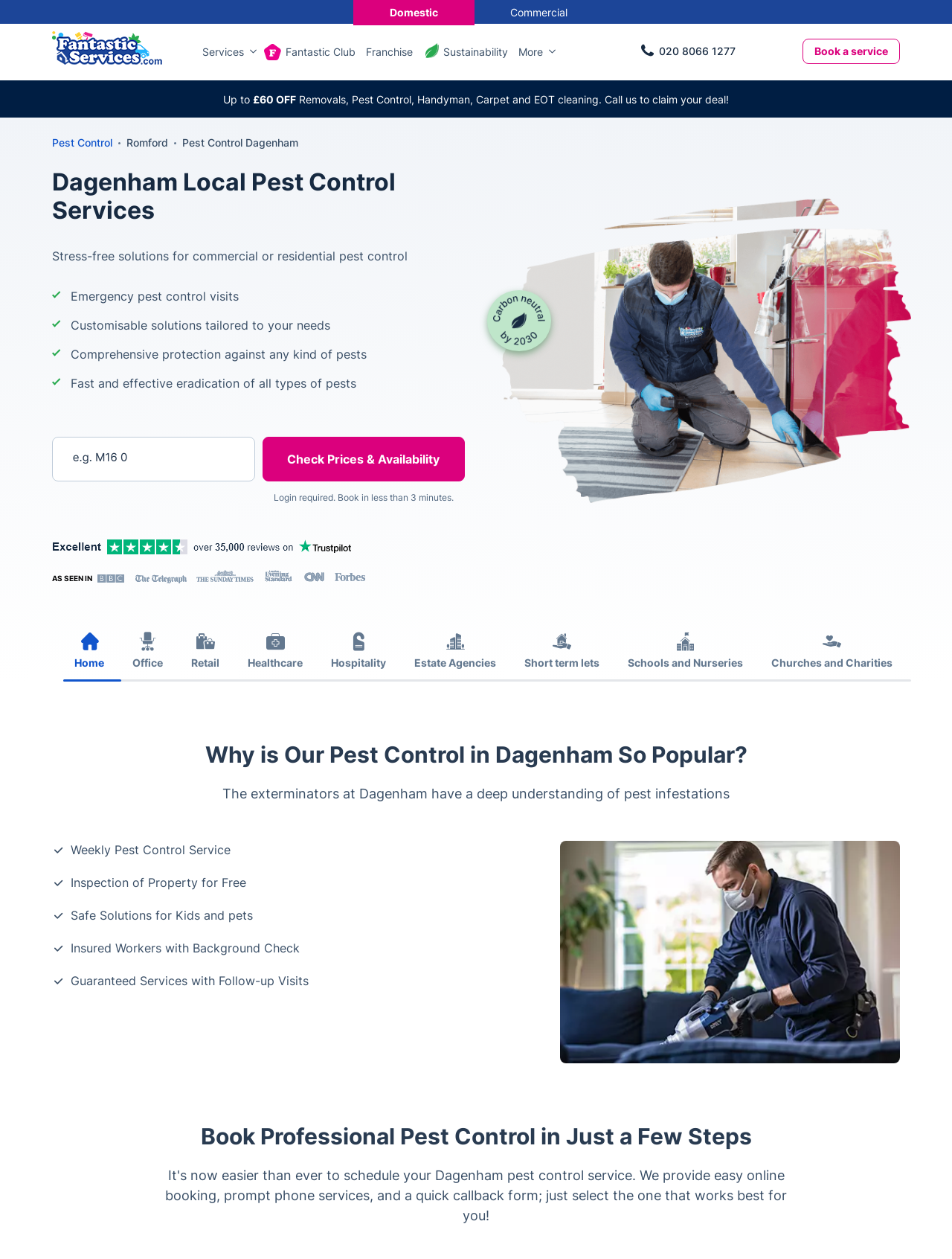Using the details from the image, please elaborate on the following question: What is the discount offered for pest control services?

I found the discount information by looking at the promotional banner on the webpage, which states 'Up to £60 OFF' along with other services offered. This suggests that customers can get a discount of up to £60 on pest control services.